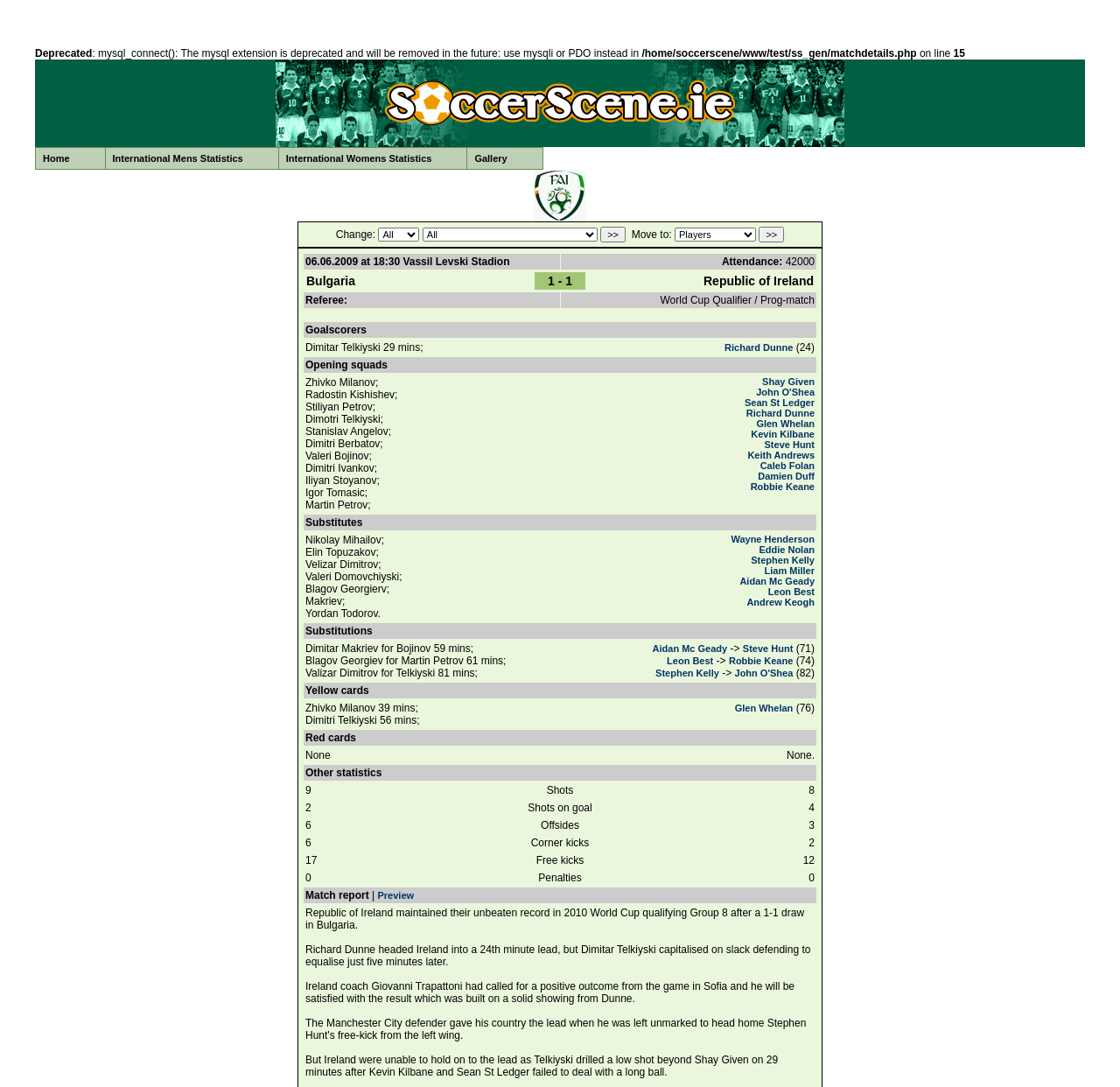What is the name of the player who scored the goal for Republic of Ireland?
Provide a one-word or short-phrase answer based on the image.

Richard Dunne